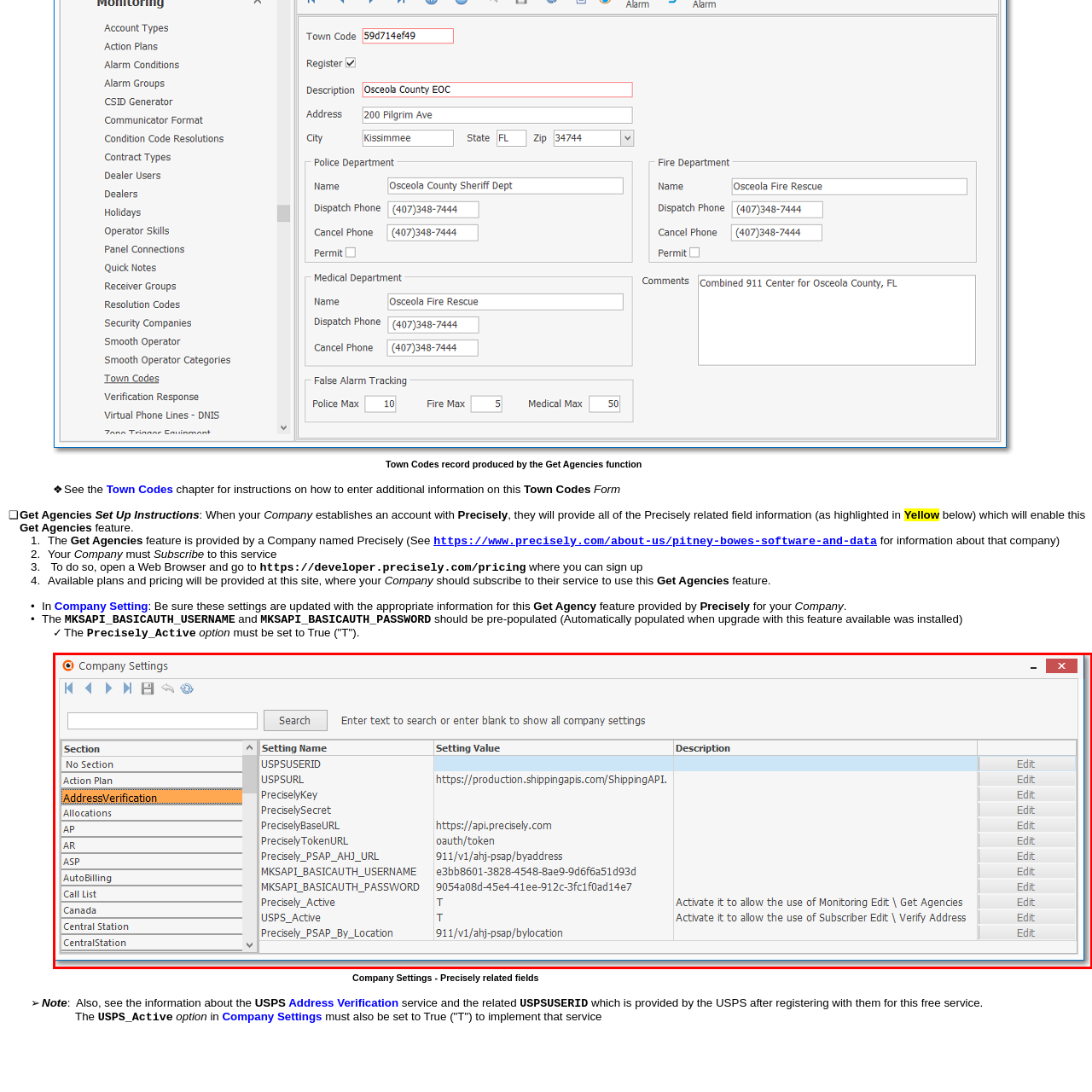Focus on the image enclosed by the red outline and give a short answer: What is the highlighted section in the configuration process?

Address Verification